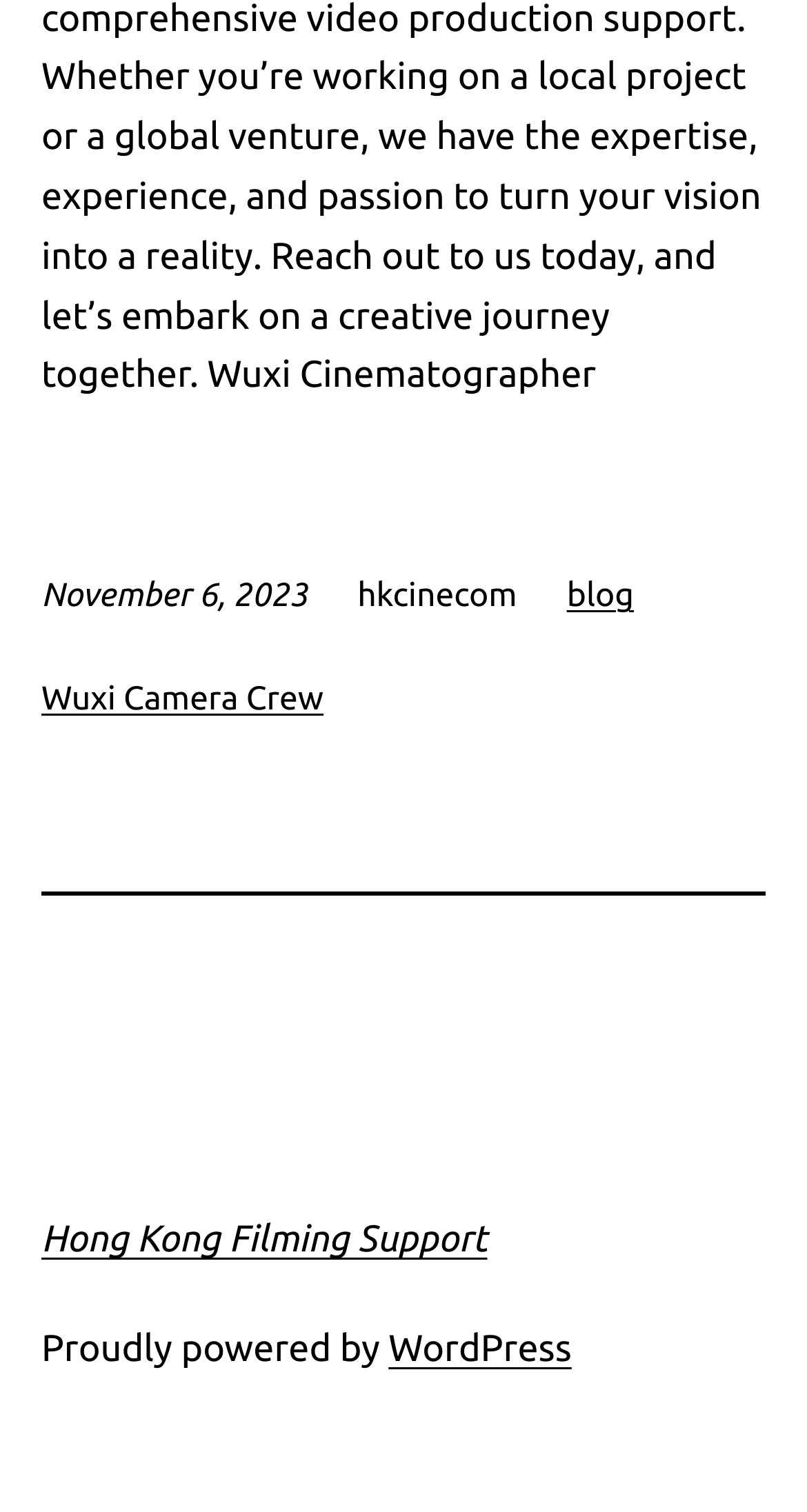What is the current date?
Please craft a detailed and exhaustive response to the question.

The current date can be found at the top of the webpage, where it is displayed as 'November 6, 2023'.